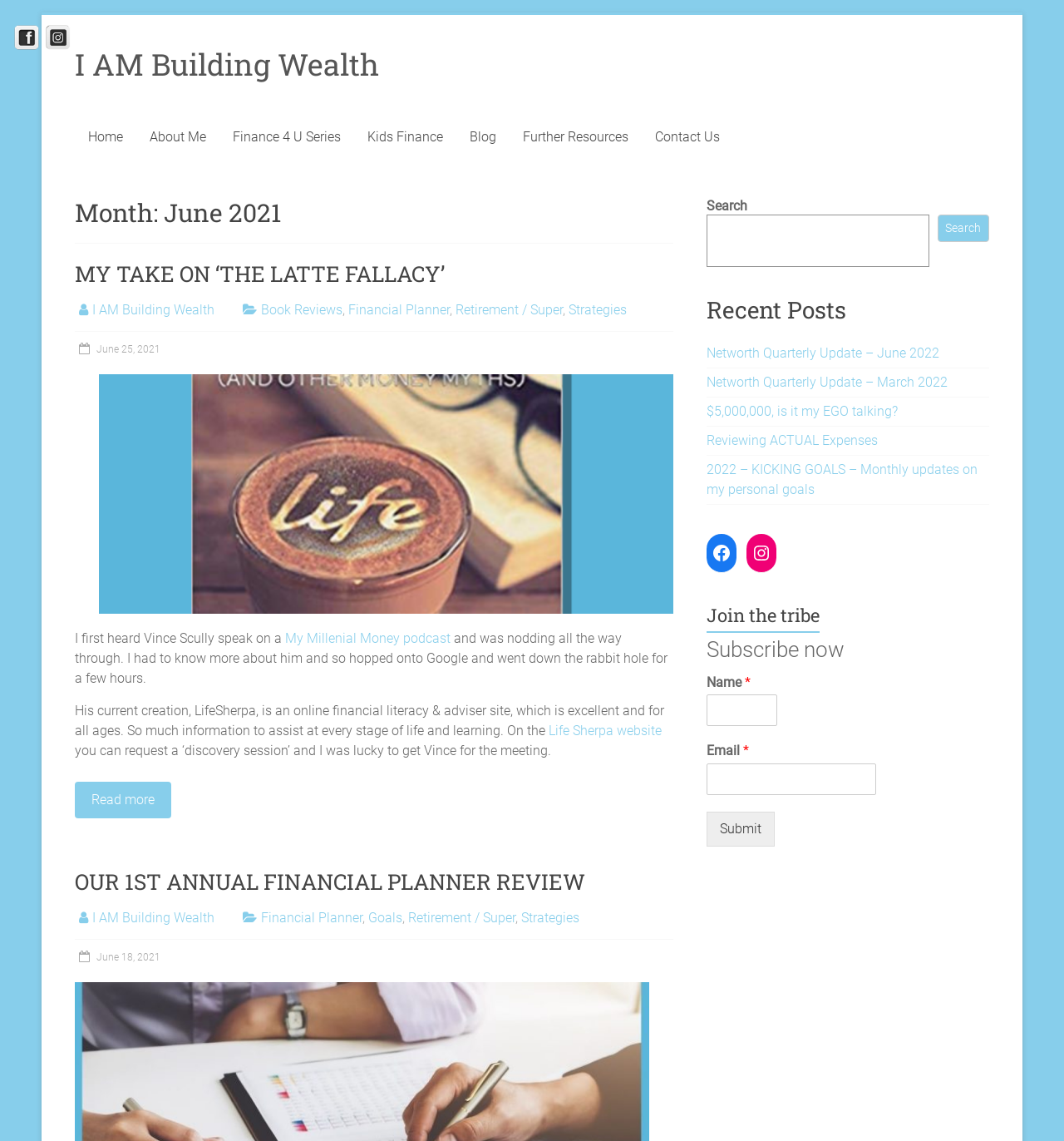Please find the bounding box coordinates of the section that needs to be clicked to achieve this instruction: "Click on 'MY TAKE ON ‘THE LATTE FALLACY’'".

[0.07, 0.227, 0.418, 0.252]